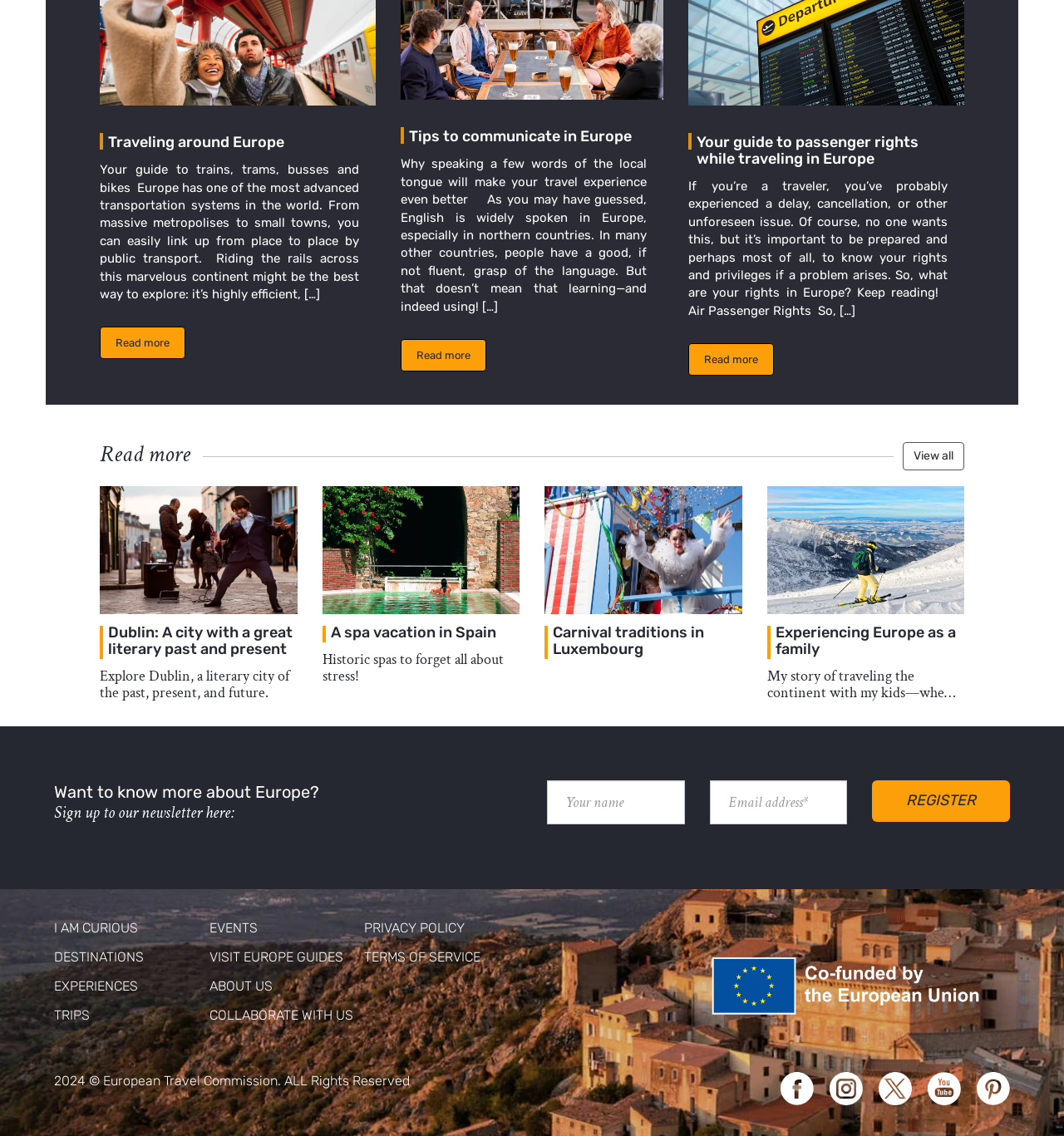Please determine the bounding box coordinates for the element that should be clicked to follow these instructions: "View all articles".

[0.848, 0.389, 0.906, 0.414]